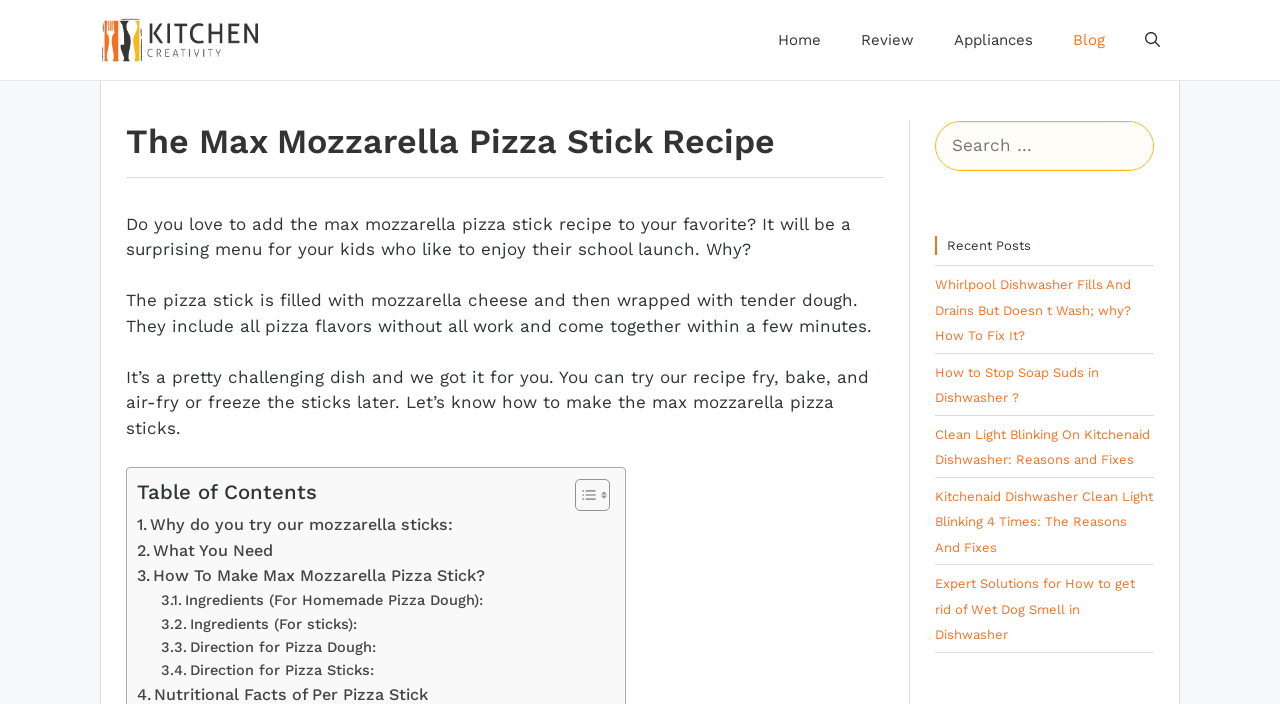Utilize the information from the image to answer the question in detail:
What is the name of the website?

I determined the name of the website by looking at the banner element at the top of the webpage, which contains the text 'Kitchen Creativity'.